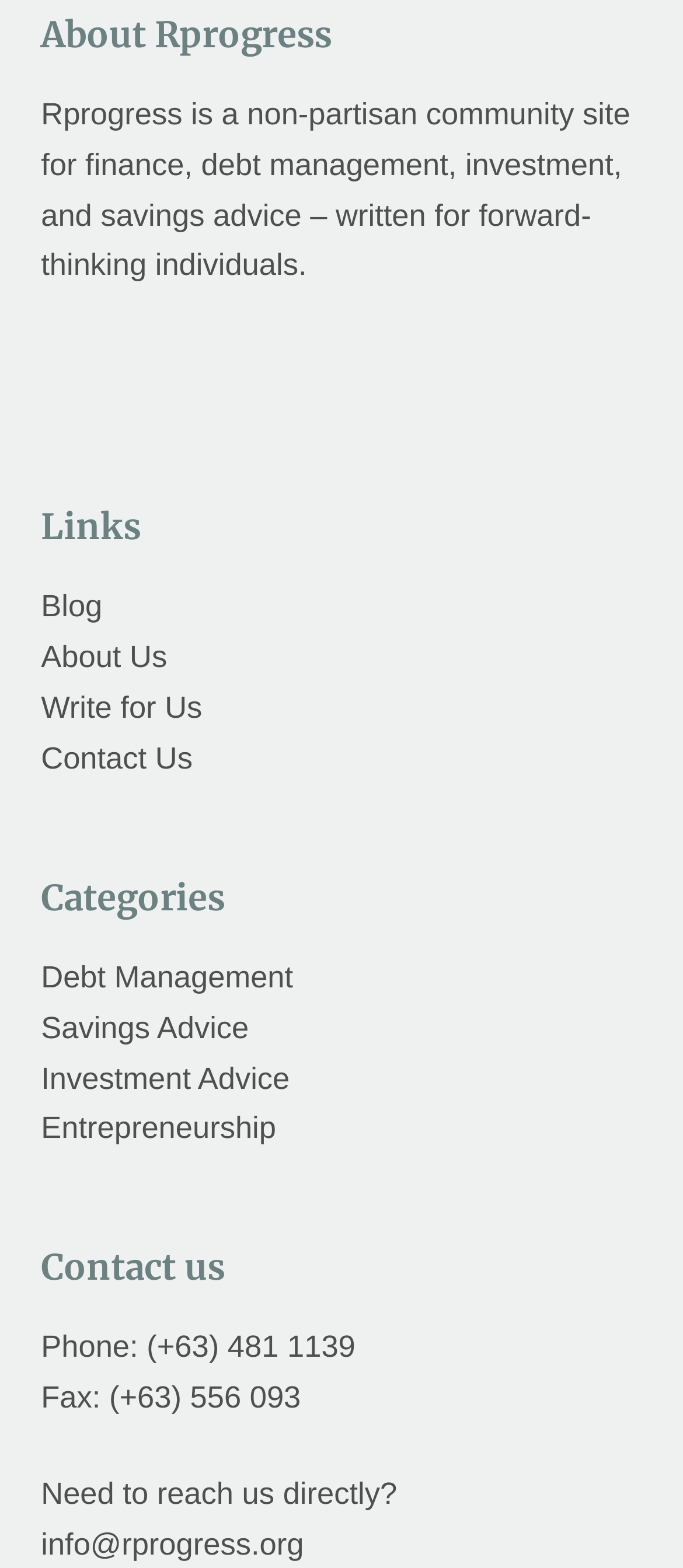What is the phone number to contact Rprogress?
Could you answer the question in a detailed manner, providing as much information as possible?

The phone number to contact Rprogress can be found in the 'Contact us' section. The StaticText element contains the phone number, which is (+63) 481 1139.